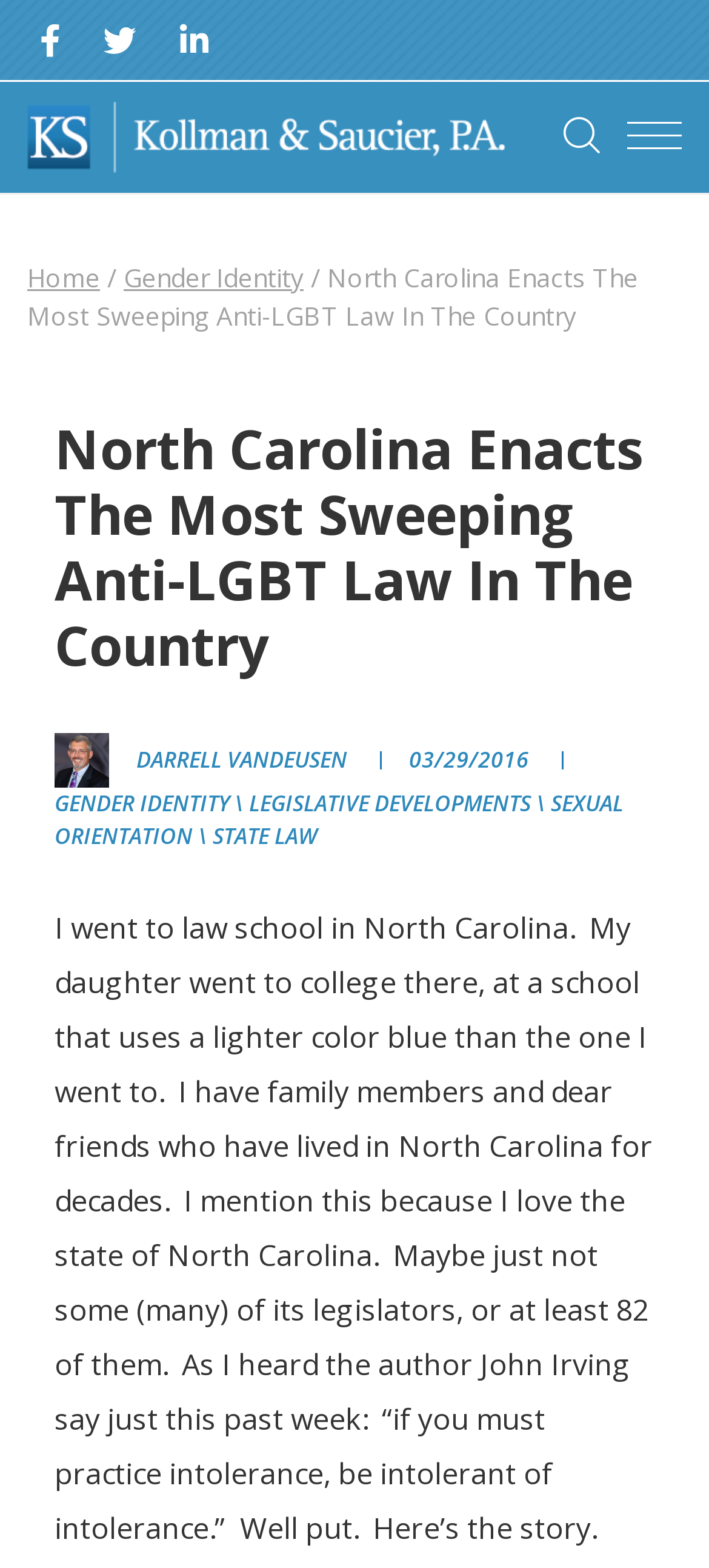Determine the bounding box coordinates for the area that needs to be clicked to fulfill this task: "Click the link to Kollman & Saucier P.A.". The coordinates must be given as four float numbers between 0 and 1, i.e., [left, top, right, bottom].

[0.038, 0.061, 0.712, 0.114]